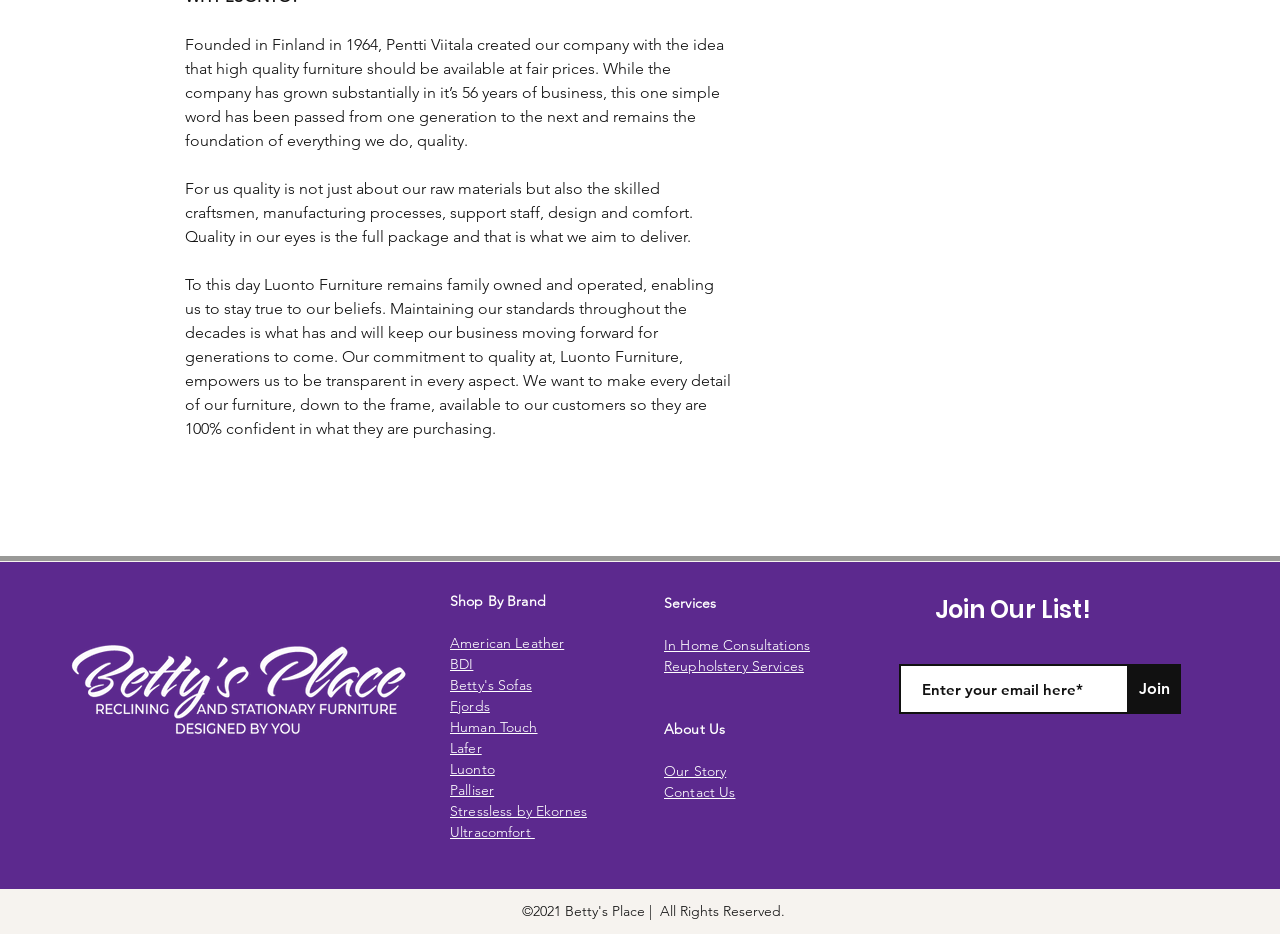Use a single word or phrase to answer the question:
How many social media platforms are listed in the 'Social Bar'?

3